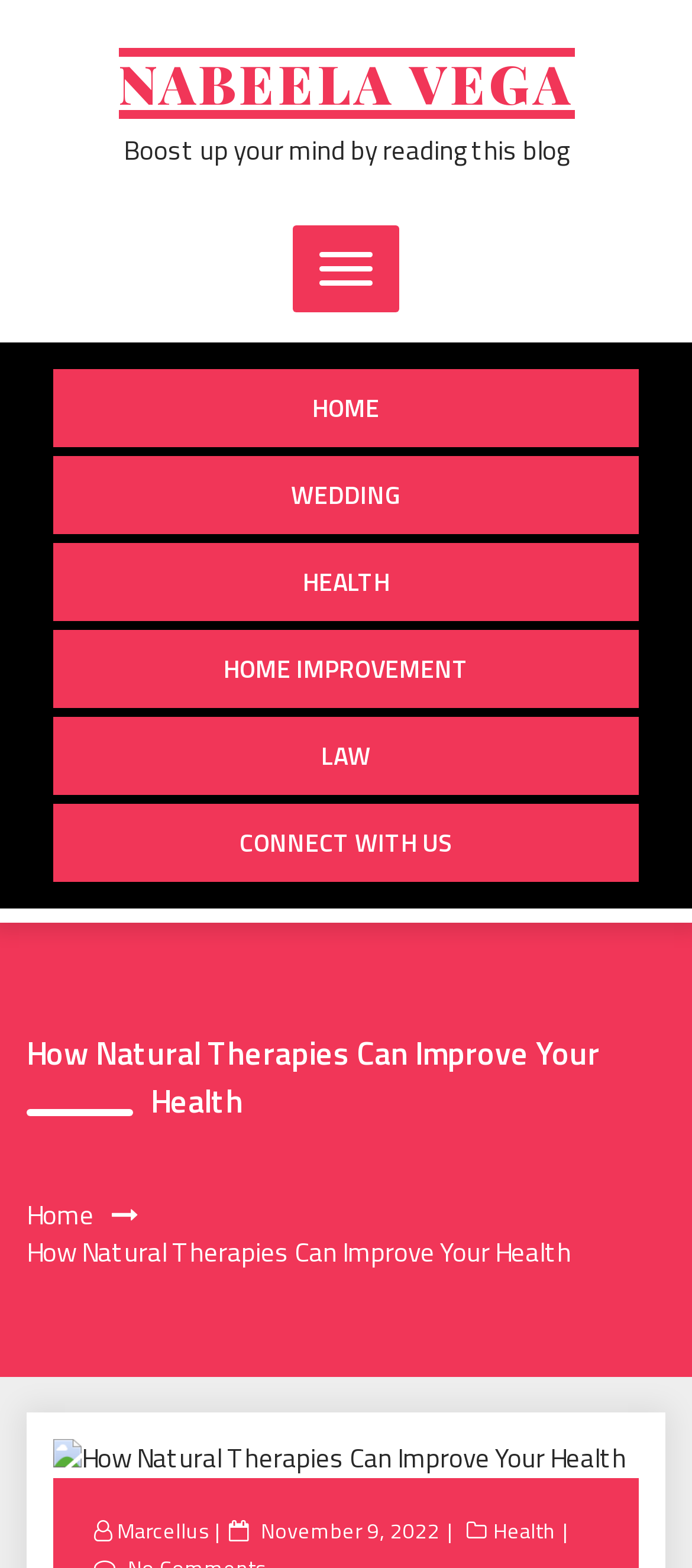Locate and provide the bounding box coordinates for the HTML element that matches this description: "parent_node: HOME".

[0.423, 0.143, 0.577, 0.199]